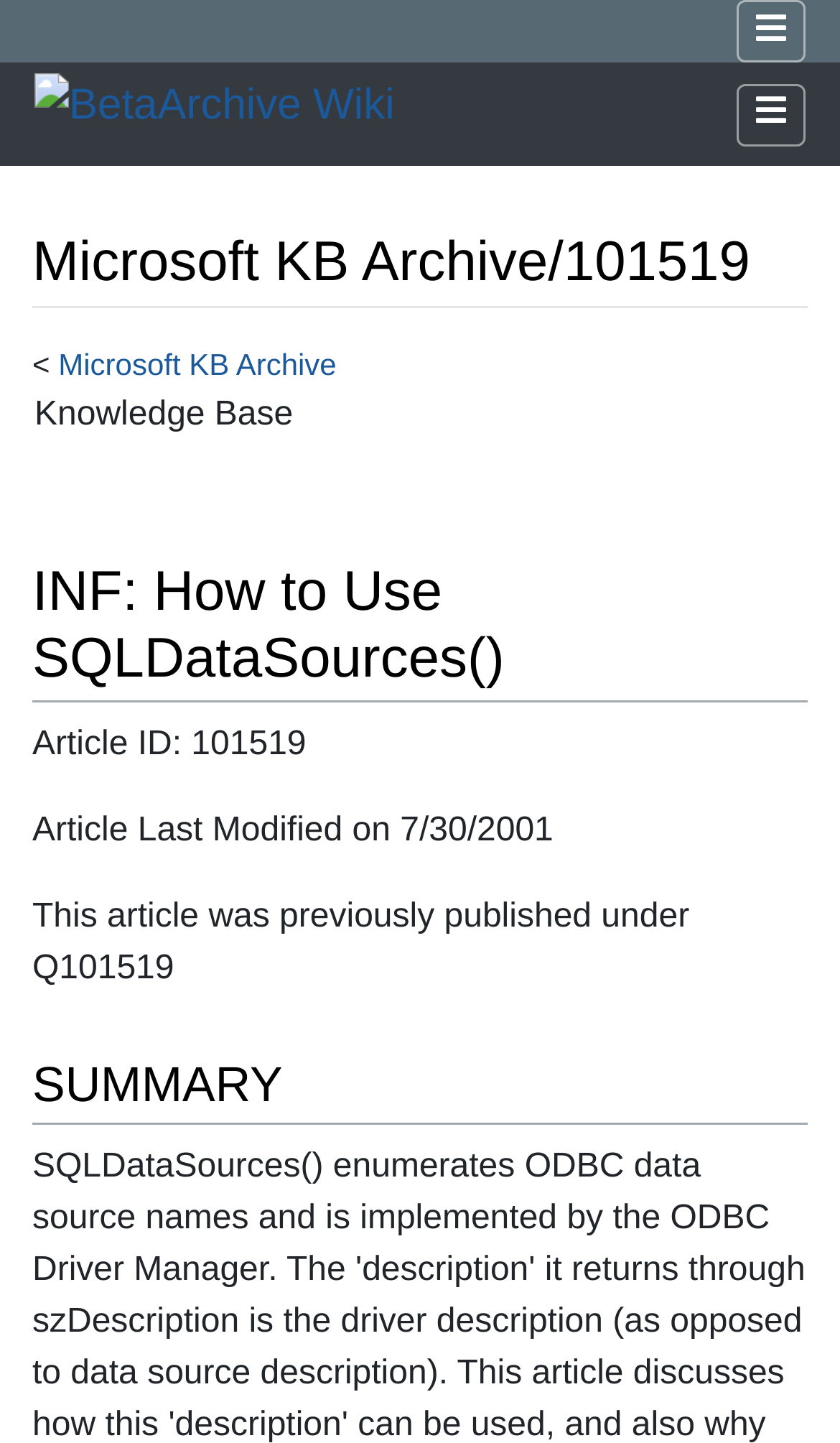Use a single word or phrase to answer the question:
What is the last modified date of the article?

7/30/2001